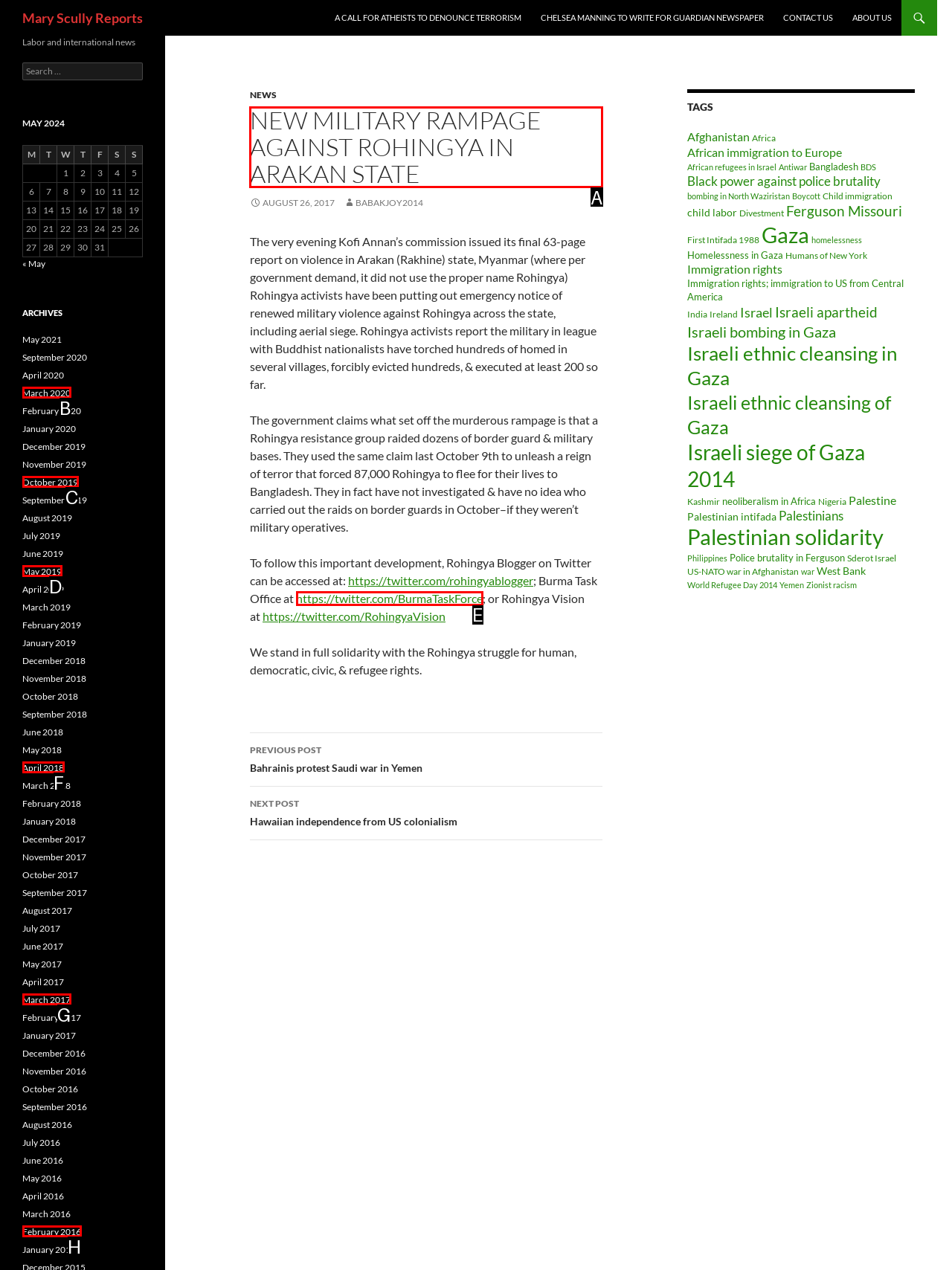What option should you select to complete this task: Read the article 'NEW MILITARY RAMPAGE AGAINST ROHINGYA IN ARAKAN STATE'? Indicate your answer by providing the letter only.

A